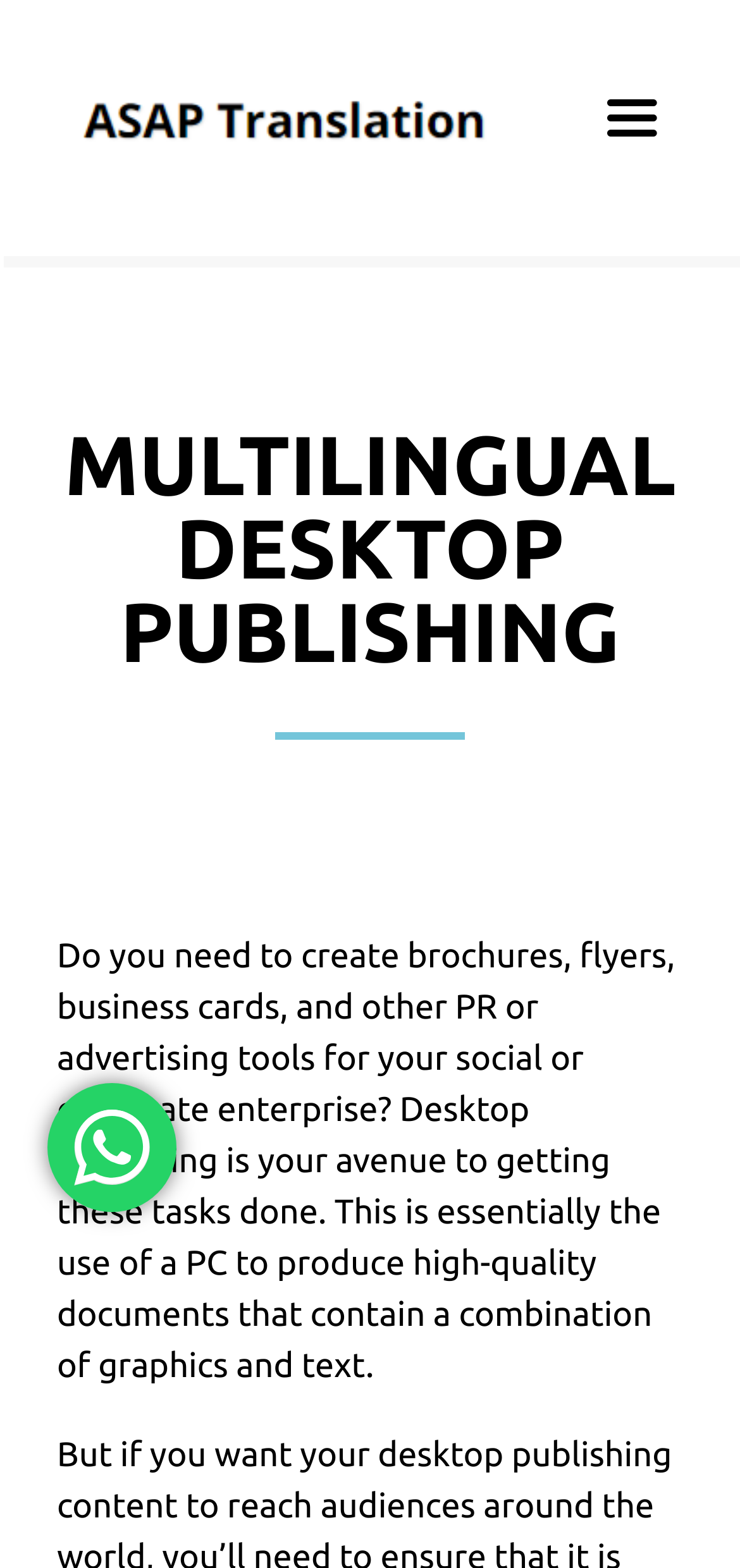Find the bounding box coordinates of the element you need to click on to perform this action: 'Click on The Best Credit Cards in Canada'. The coordinates should be represented by four float values between 0 and 1, in the format [left, top, right, bottom].

None